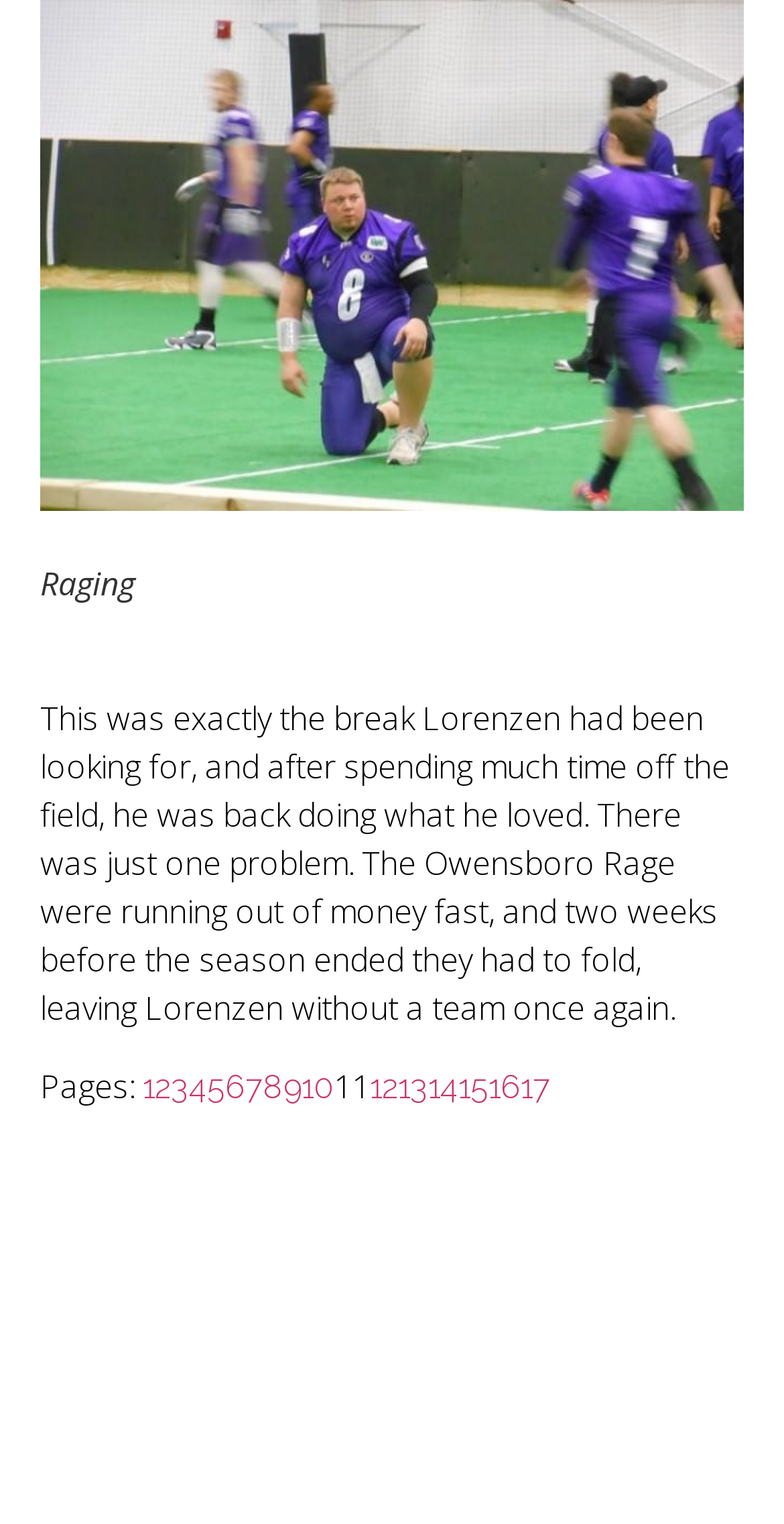Please determine the bounding box coordinates of the element to click on in order to accomplish the following task: "go to page 10". Ensure the coordinates are four float numbers ranging from 0 to 1, i.e., [left, top, right, bottom].

[0.385, 0.7, 0.426, 0.725]